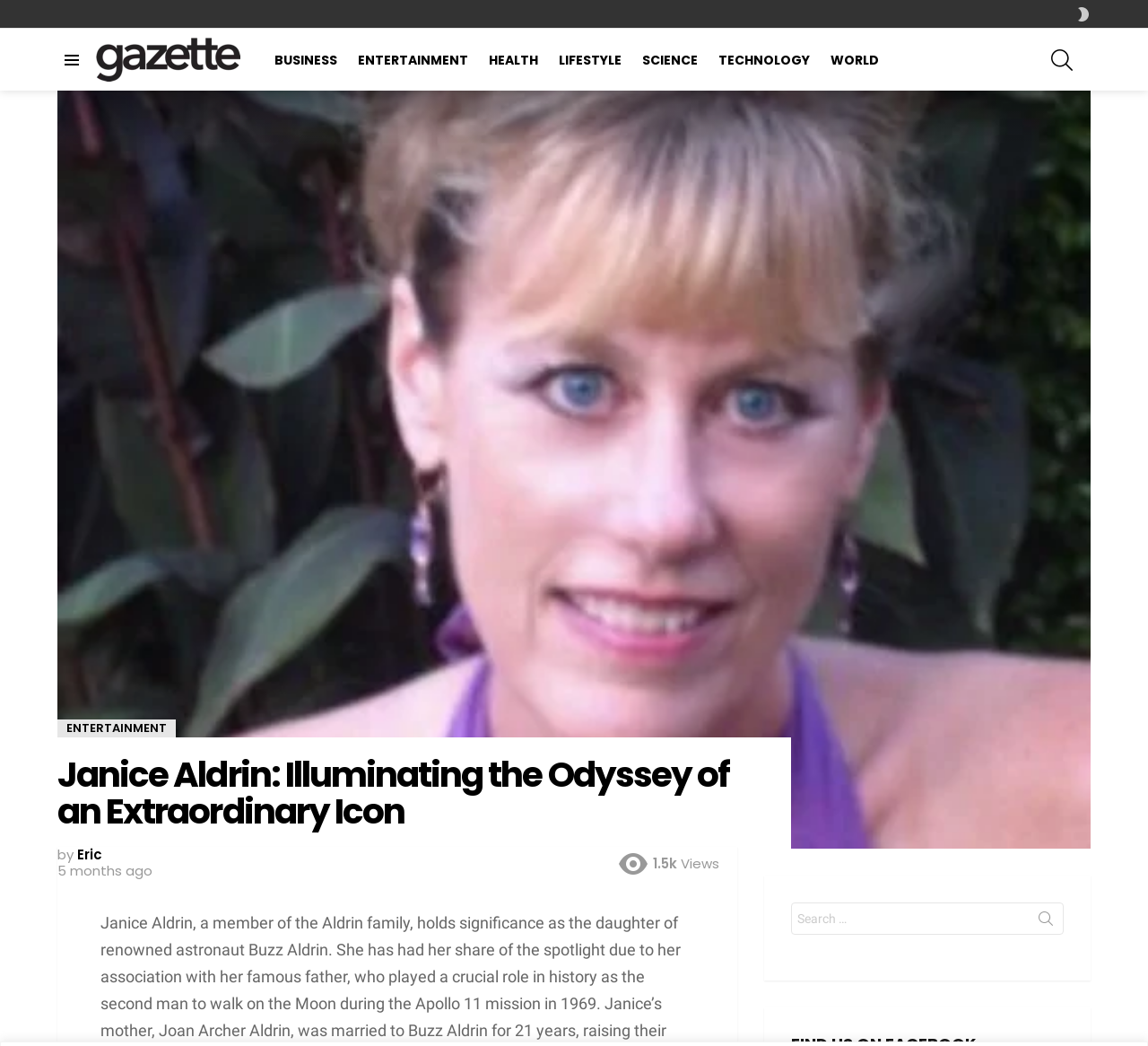Provide your answer in a single word or phrase: 
What is the date of the article?

December 16, 2023